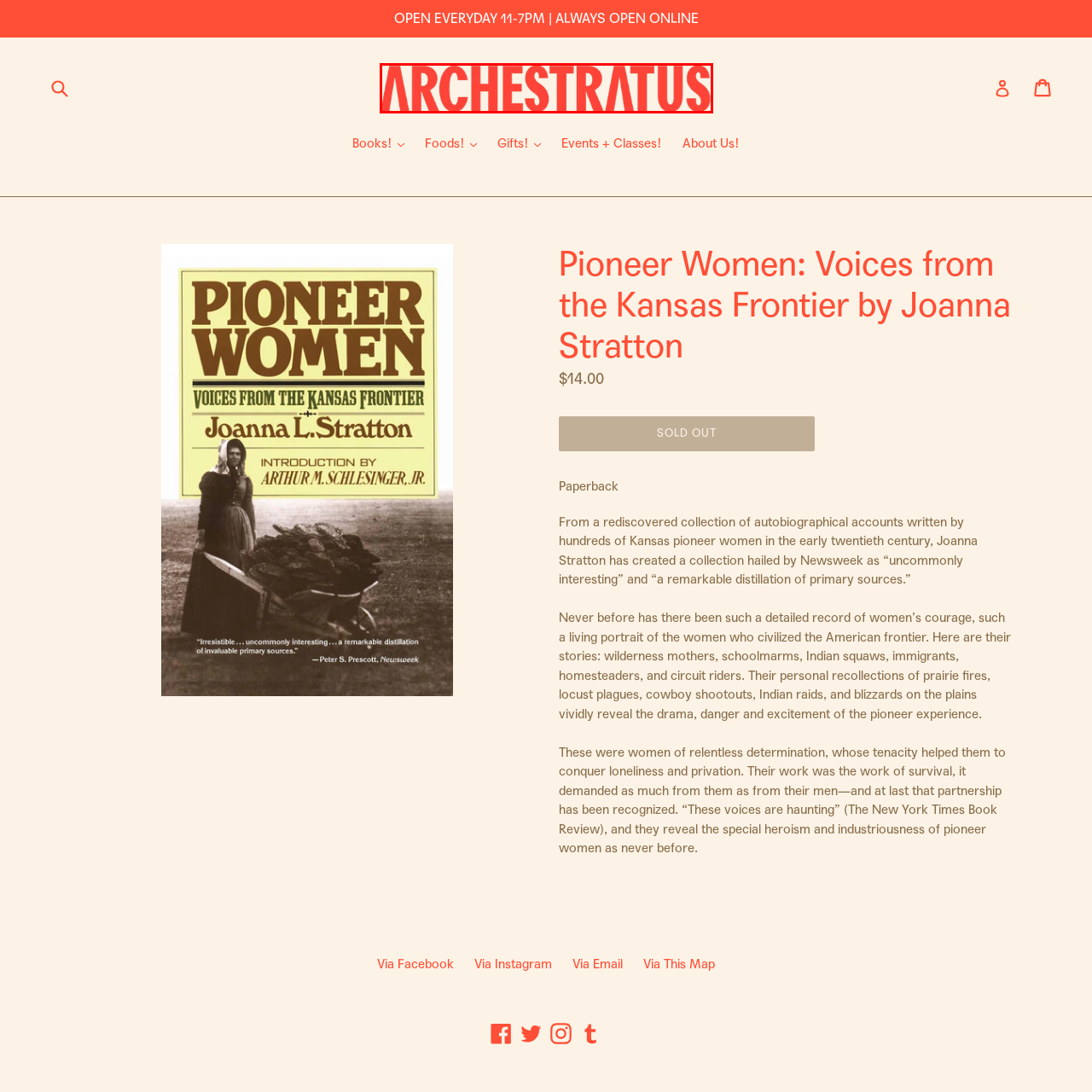Where is the logo positioned on the webpage?  
Look closely at the image marked by the red border and give a detailed response rooted in the visual details found within the image.

The caption states that the logo is 'positioned at the top of a webpage', indicating its location on the page.